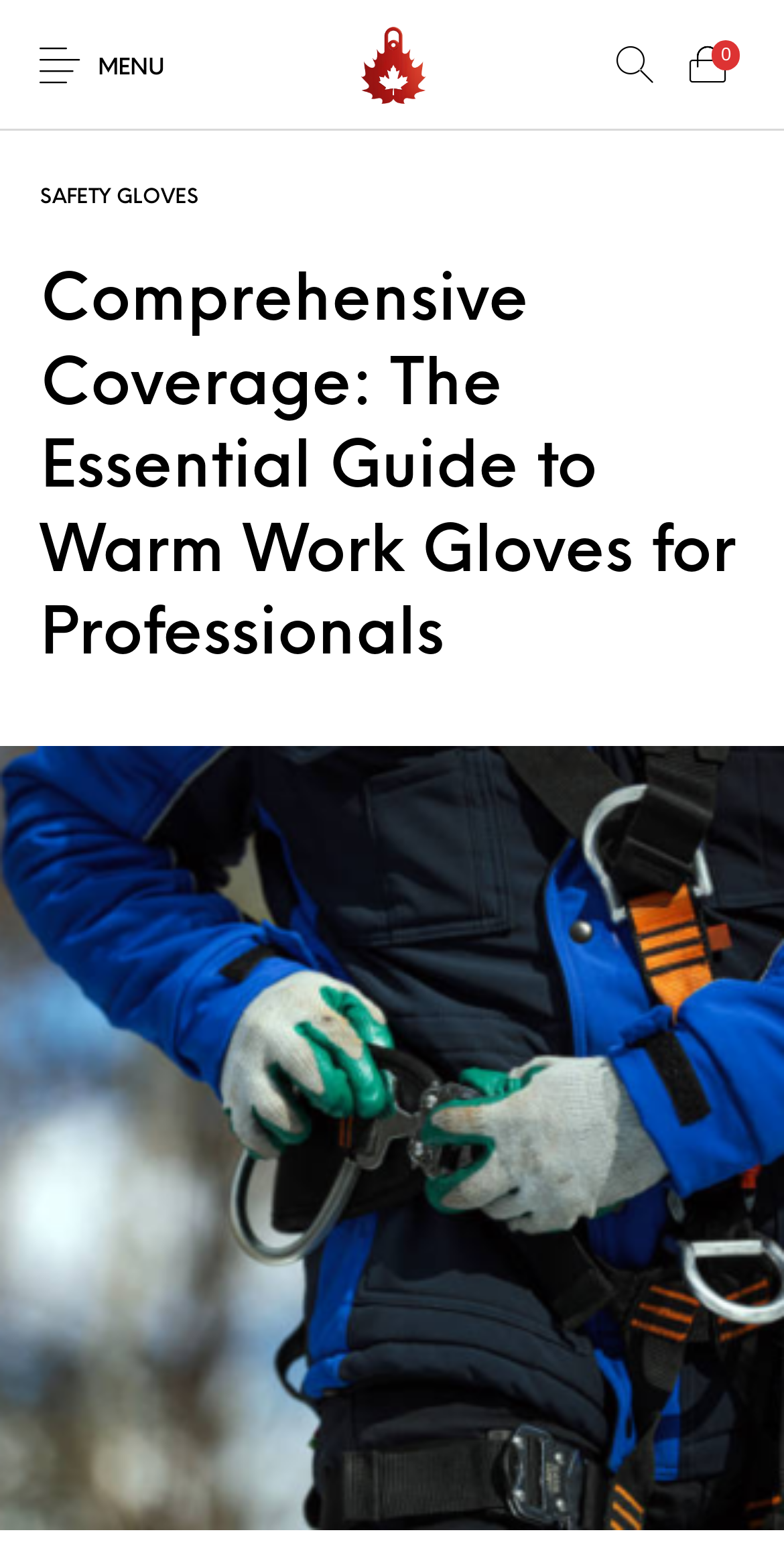Extract the bounding box coordinates for the described element: "Safety gloves". The coordinates should be represented as four float numbers between 0 and 1: [left, top, right, bottom].

[0.051, 0.12, 0.274, 0.134]